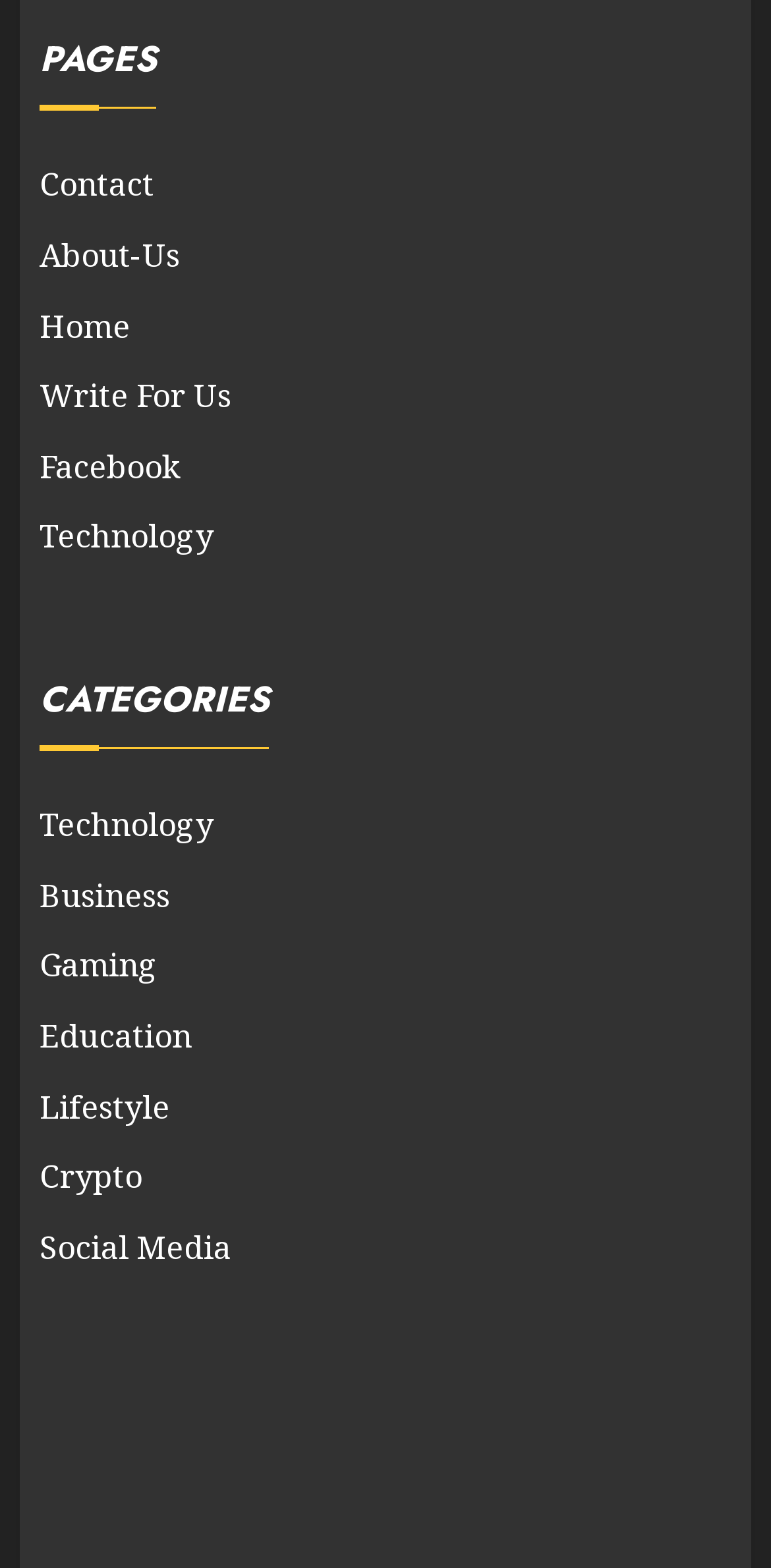Highlight the bounding box of the UI element that corresponds to this description: "Social Media".

[0.051, 0.781, 0.3, 0.81]